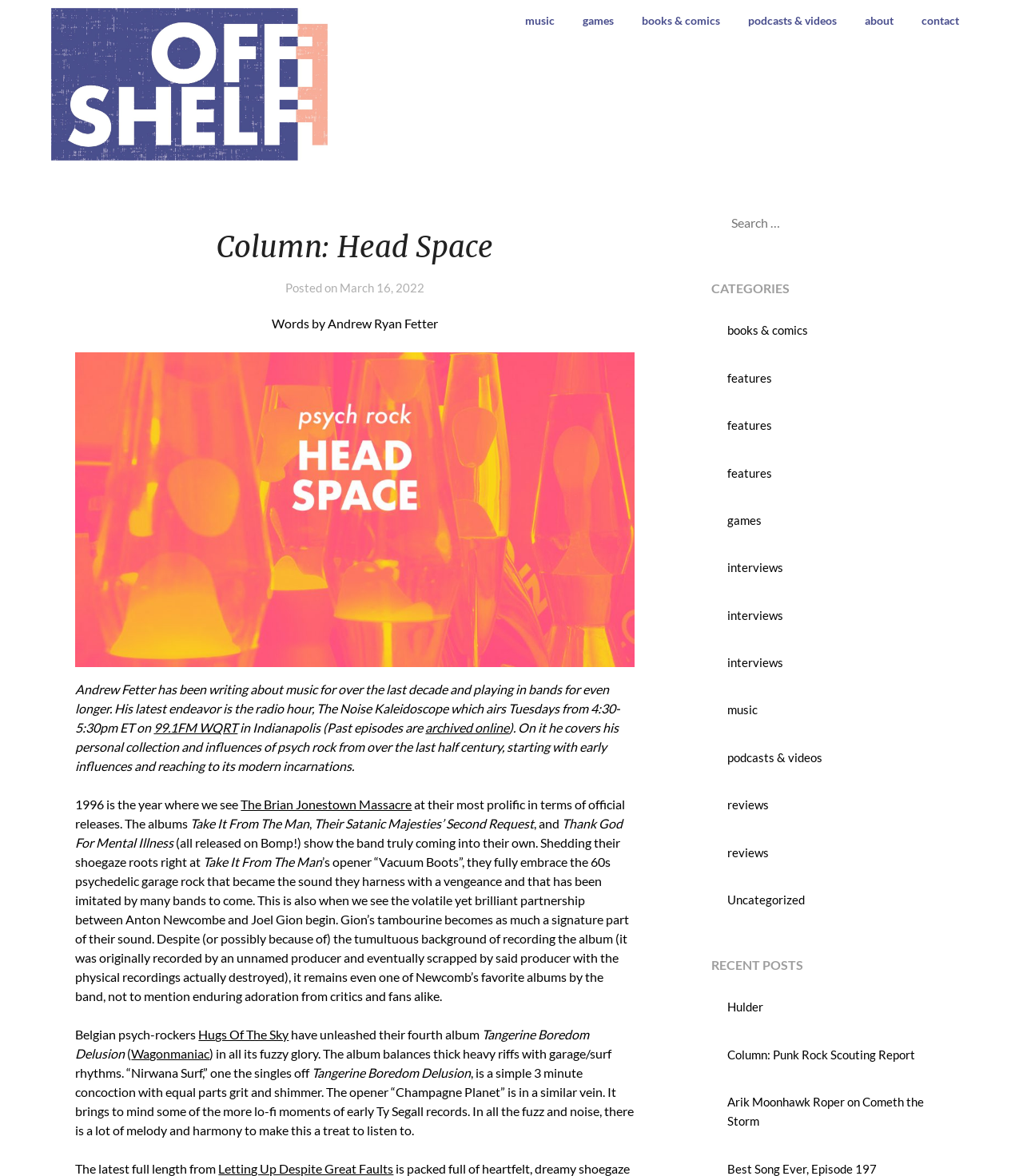Answer briefly with one word or phrase:
What is the name of the Belgian psych-rock band?

Hugs Of The Sky